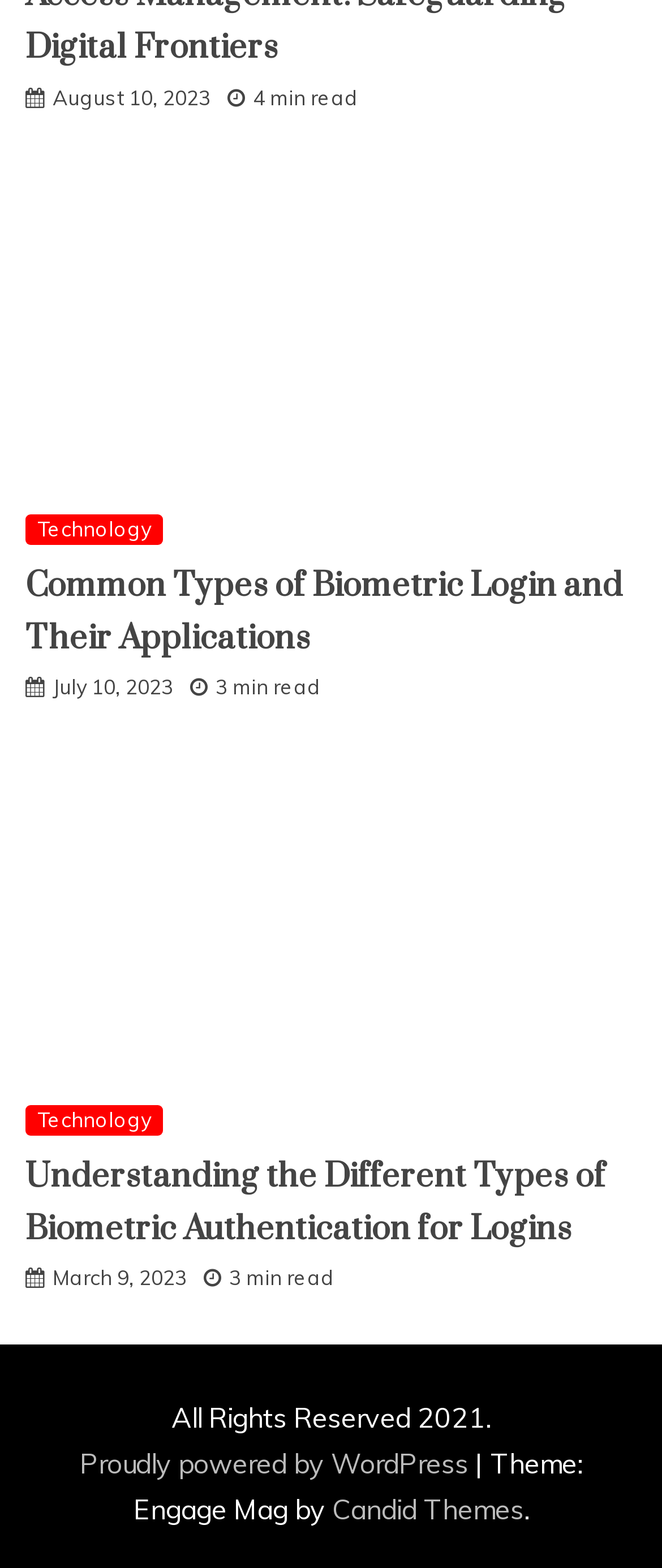Using a single word or phrase, answer the following question: 
How many minutes does it take to read the second article?

3 min